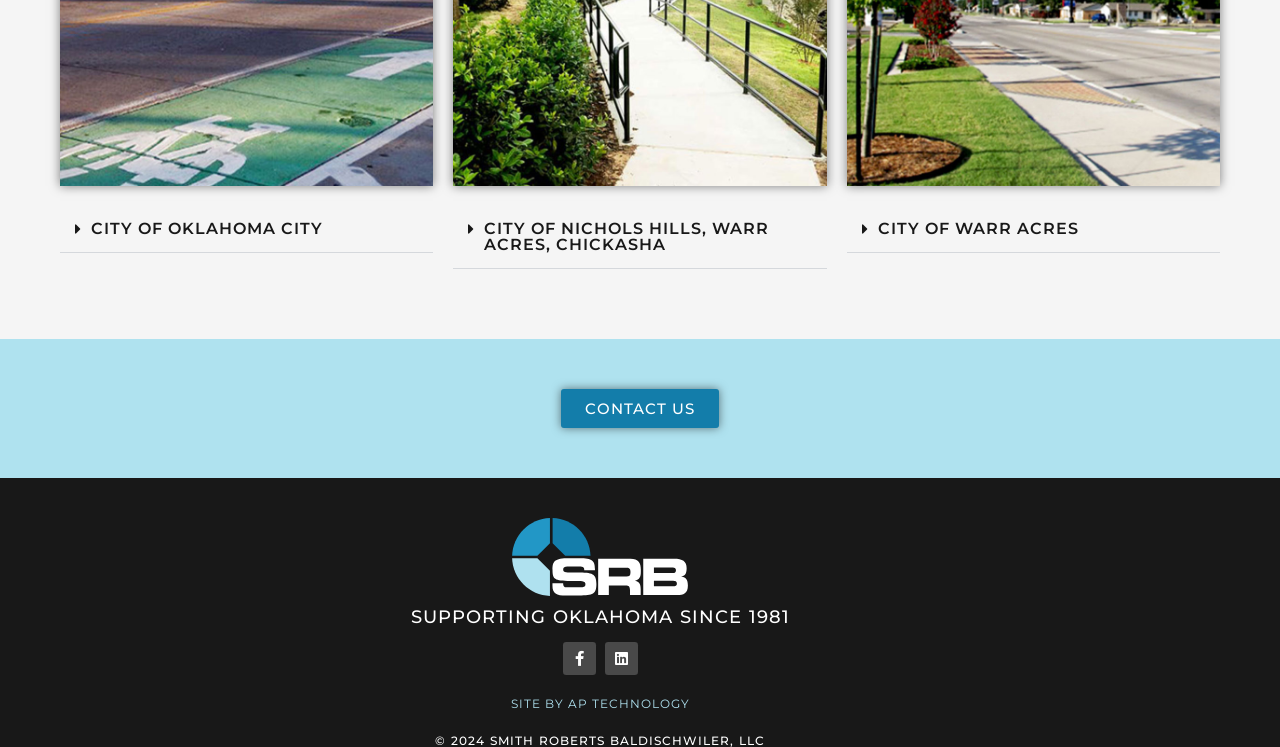Provide the bounding box coordinates of the section that needs to be clicked to accomplish the following instruction: "Click the CITY OF OKLAHOMA CITY button."

[0.047, 0.276, 0.339, 0.338]